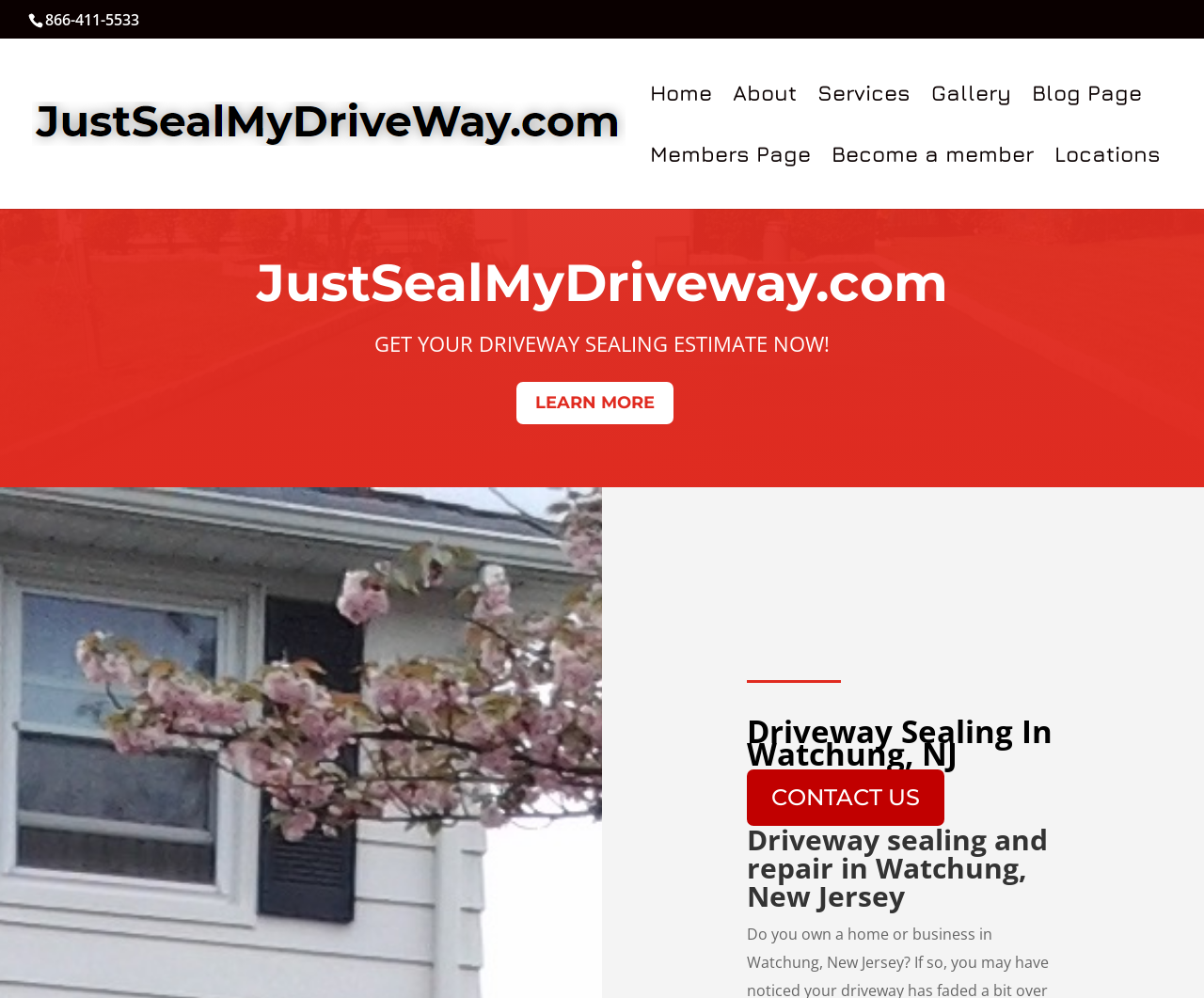Please find the bounding box coordinates of the element that must be clicked to perform the given instruction: "Go to the services page". The coordinates should be four float numbers from 0 to 1, i.e., [left, top, right, bottom].

[0.679, 0.087, 0.756, 0.148]